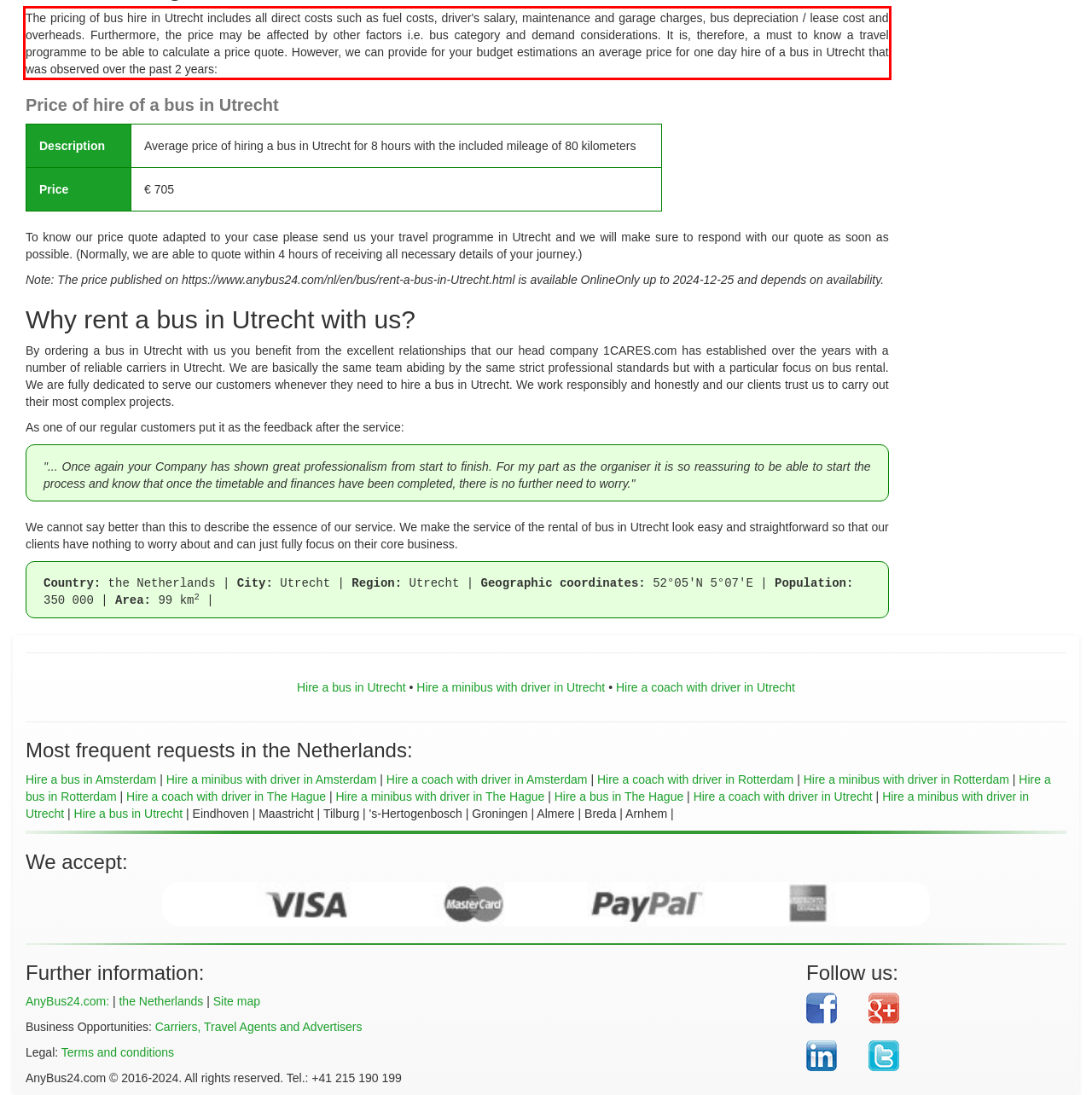From the screenshot of the webpage, locate the red bounding box and extract the text contained within that area.

The pricing of bus hire in Utrecht includes all direct costs such as fuel costs, driver's salary, maintenance and garage charges, bus depreciation / lease cost and overheads. Furthermore, the price may be affected by other factors i.e. bus category and demand considerations. It is, therefore, a must to know a travel programme to be able to calculate a price quote. However, we can provide for your budget estimations an average price for one day hire of a bus in Utrecht that was observed over the past 2 years: